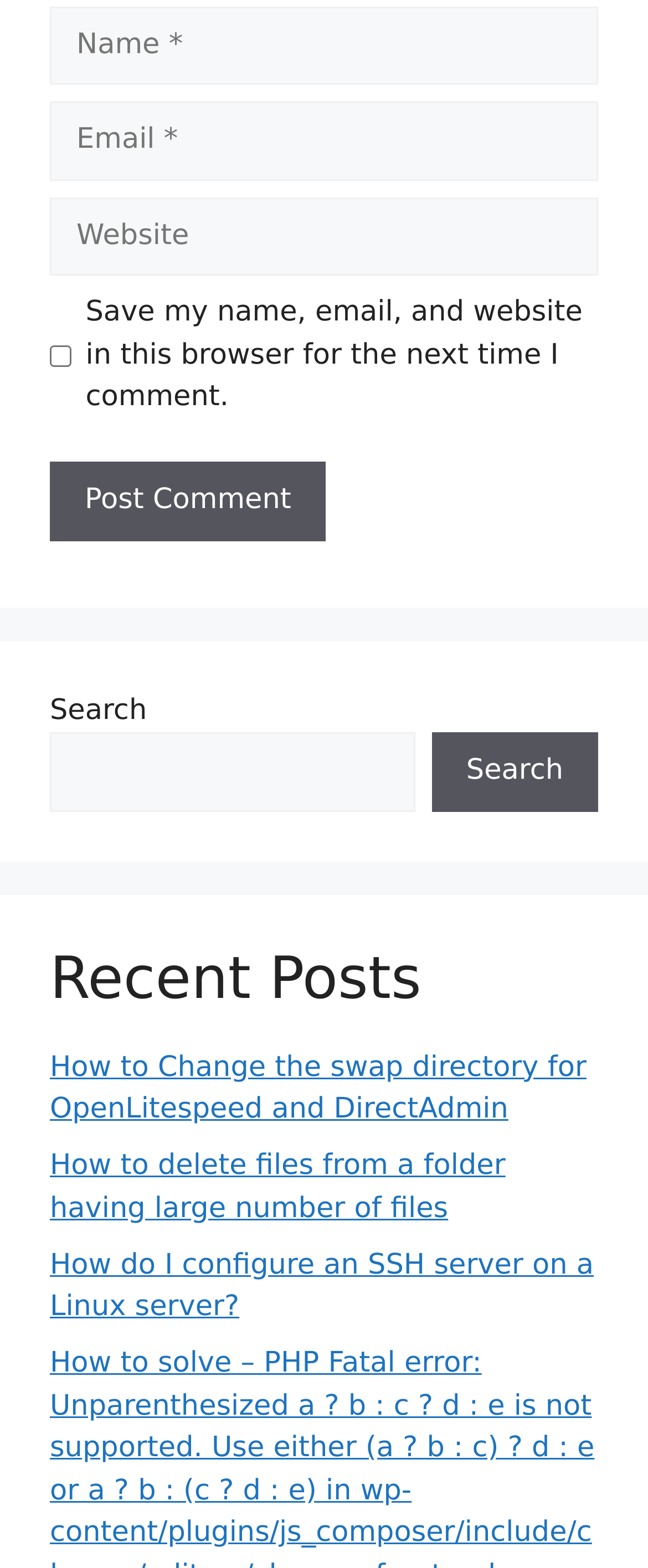Use the information in the screenshot to answer the question comprehensively: What is the purpose of the search box?

The search box is located at the top of the page and is labeled 'Search'. This suggests that its purpose is to allow users to search for specific content within the website.